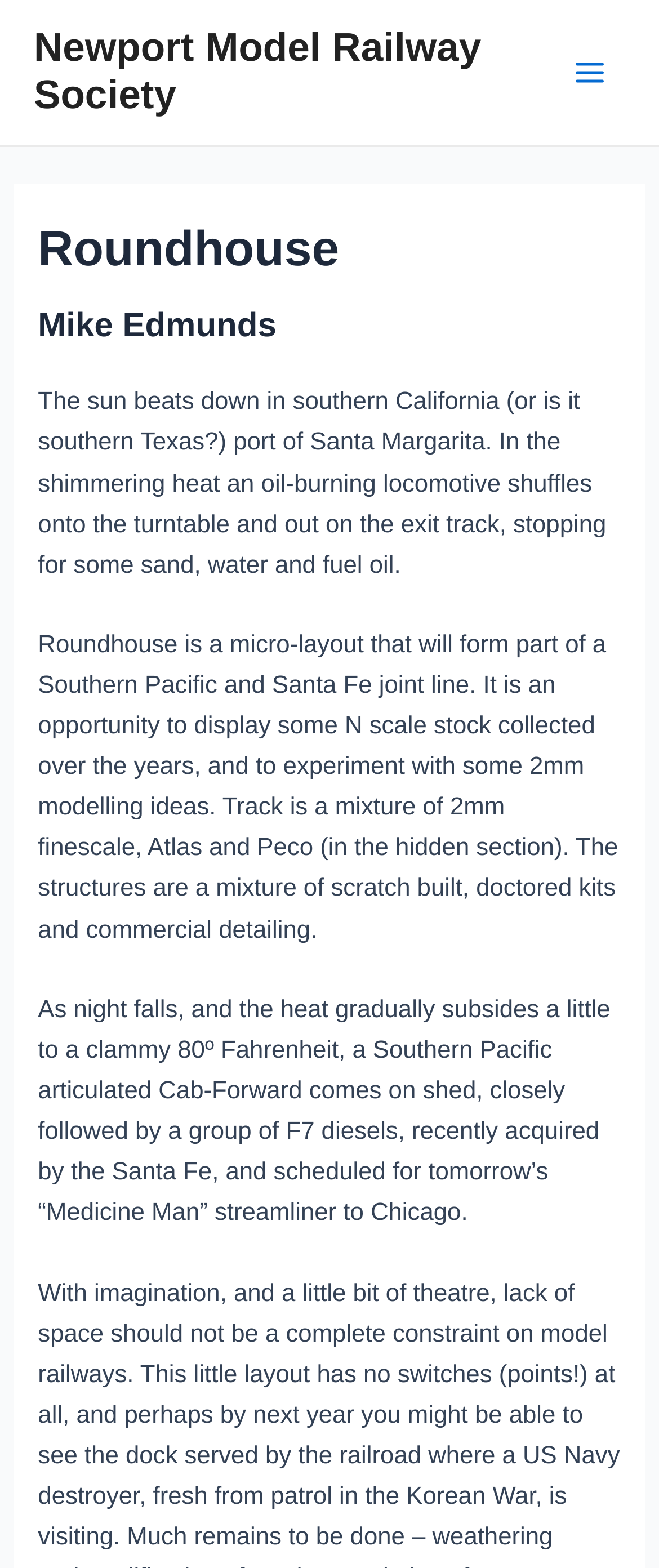What is the temperature at night in the scene described?
Deliver a detailed and extensive answer to the question.

The temperature at night in the scene described can be found in the text, which mentions that as night falls, the heat gradually subsides to a clammy 80º Fahrenheit.